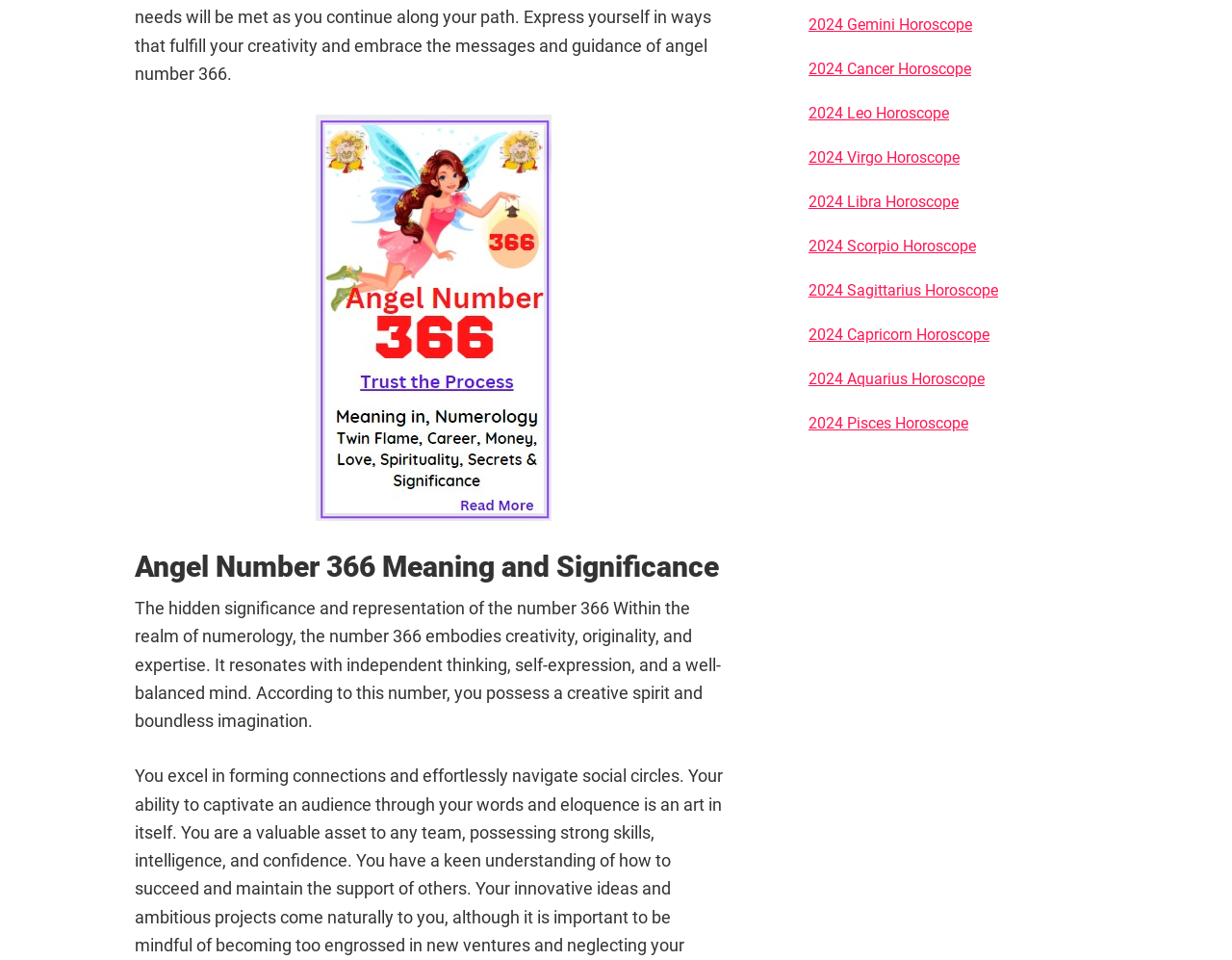What is the image associated with the 'What does 366 mean' link?
Please provide a single word or phrase answer based on the image.

An image with the same text